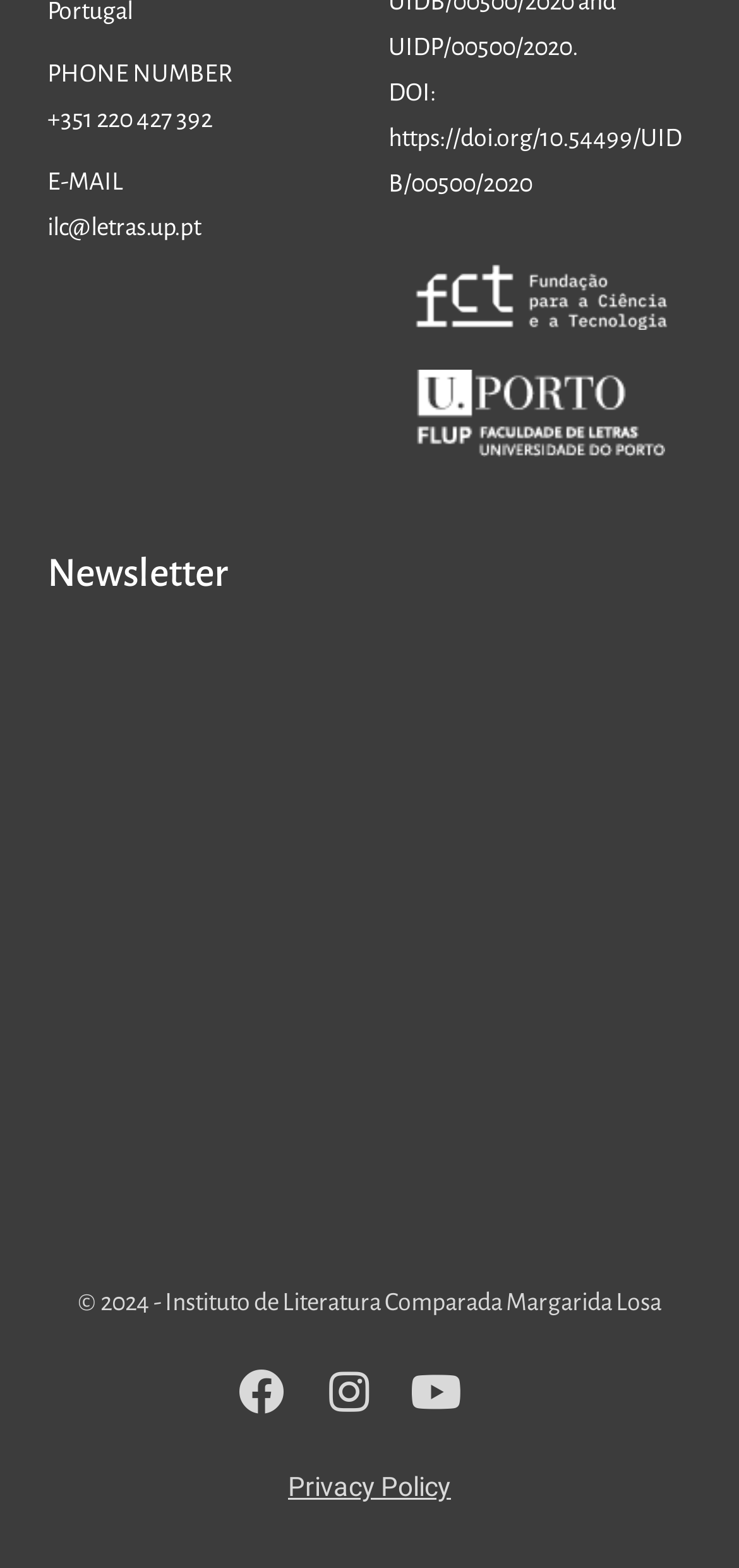Provide the bounding box coordinates of the HTML element this sentence describes: "Instagram".

[0.441, 0.873, 0.503, 0.902]